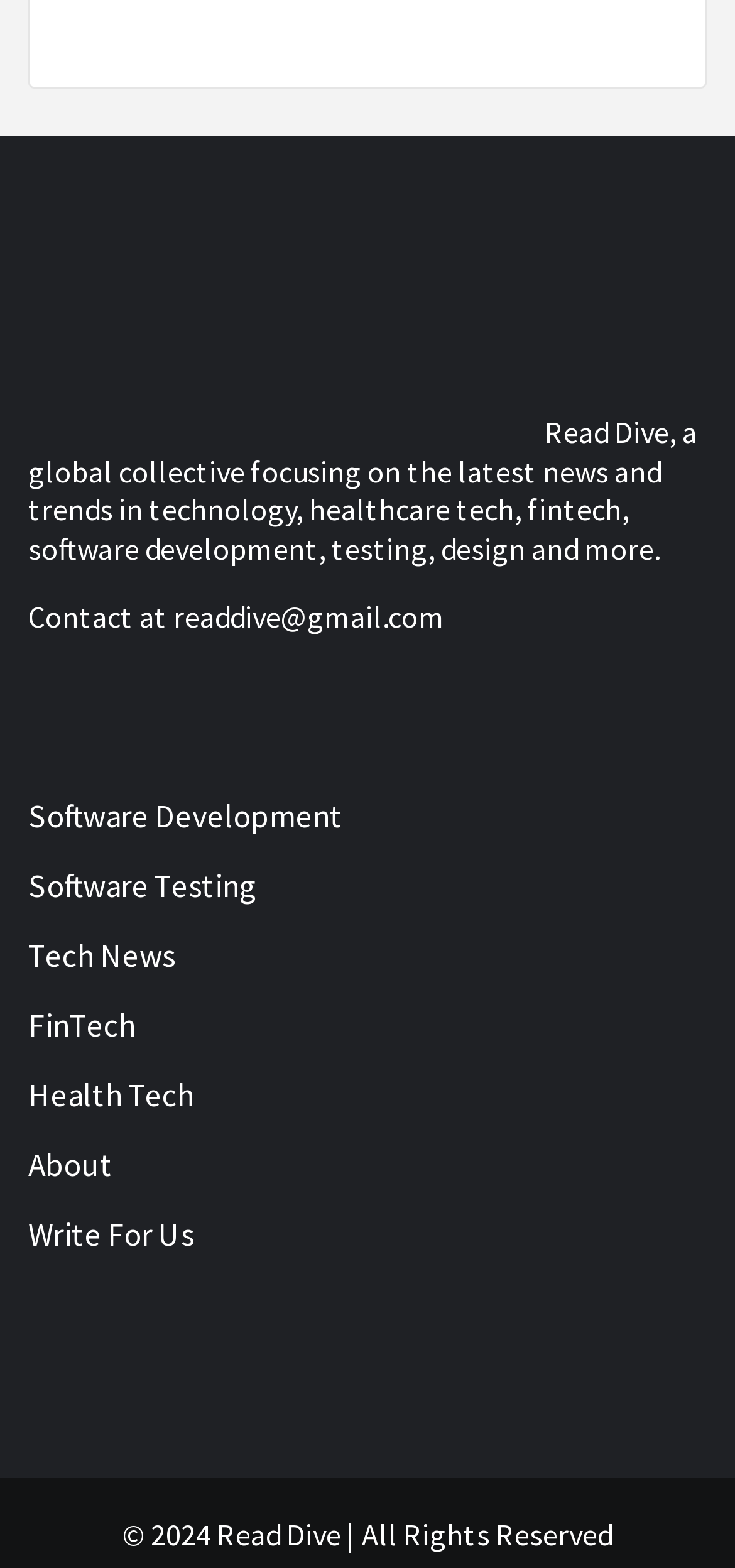Specify the bounding box coordinates of the area that needs to be clicked to achieve the following instruction: "Click the link to 1992 - 1993".

None